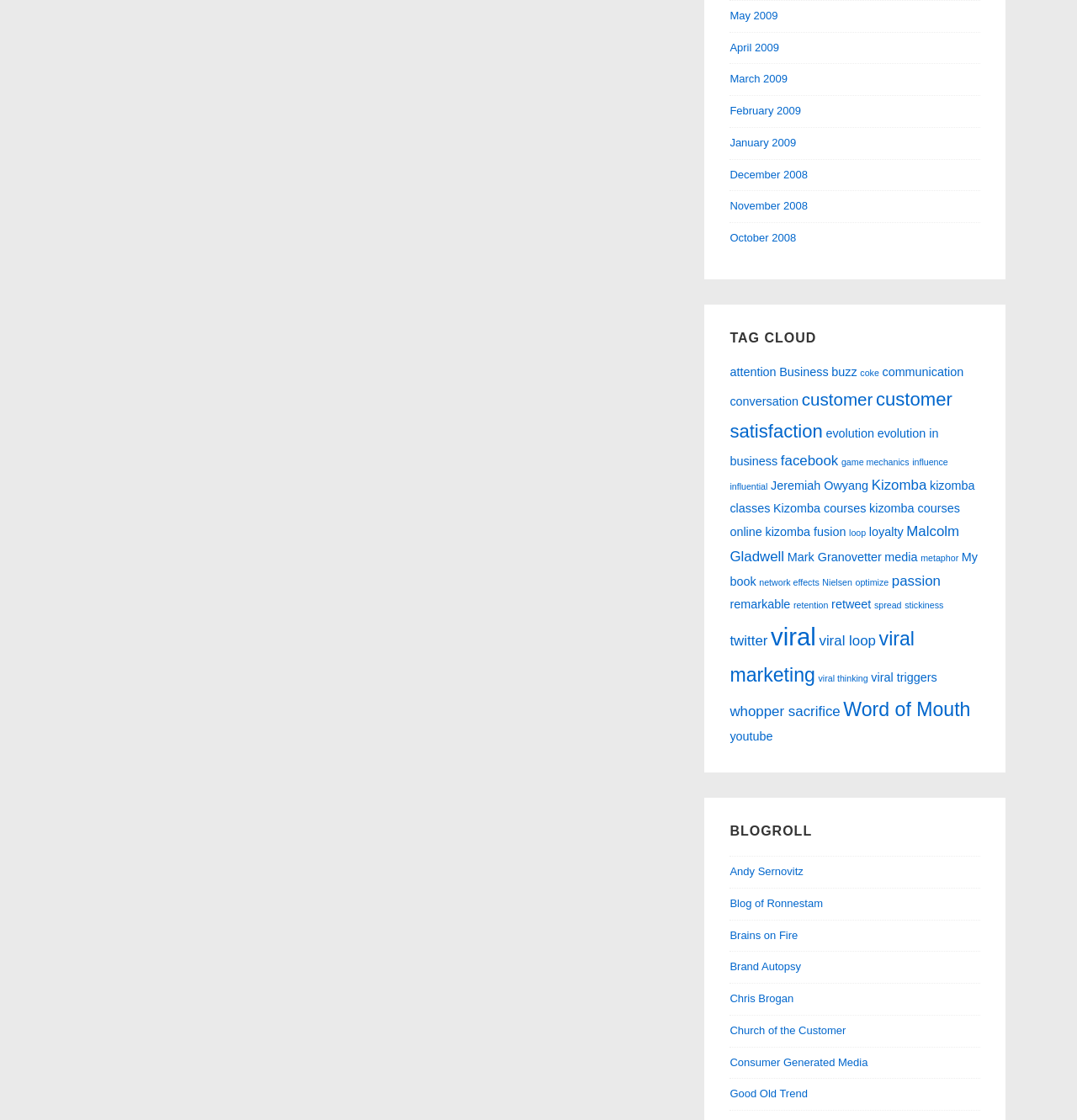What is the last category listed in the tag cloud section?
Based on the image, answer the question with as much detail as possible.

In the tag cloud section, I found that the last link is 'youtube', which is the last category listed.